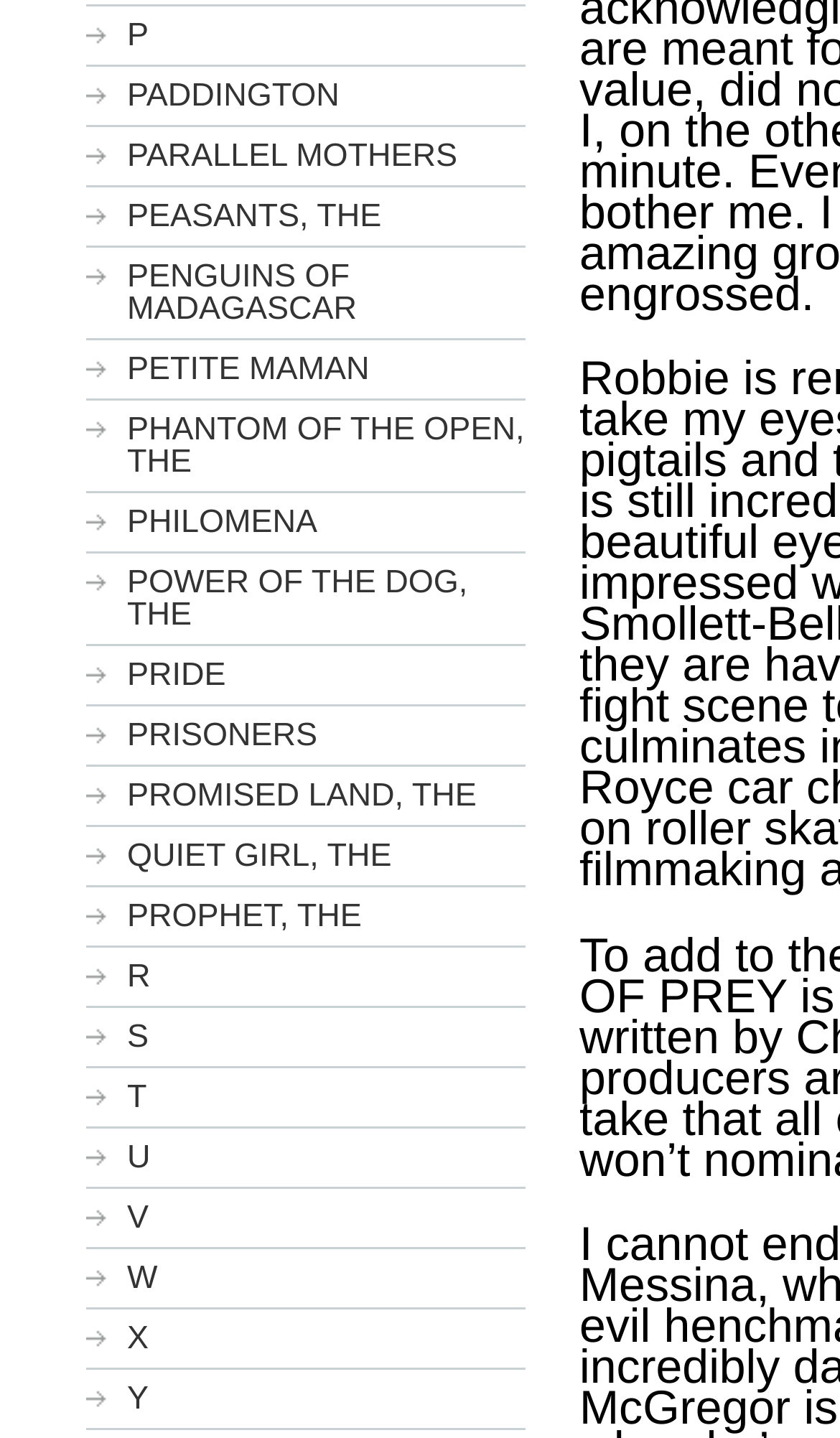Use a single word or phrase to answer the question: How many movie titles are listed?

26